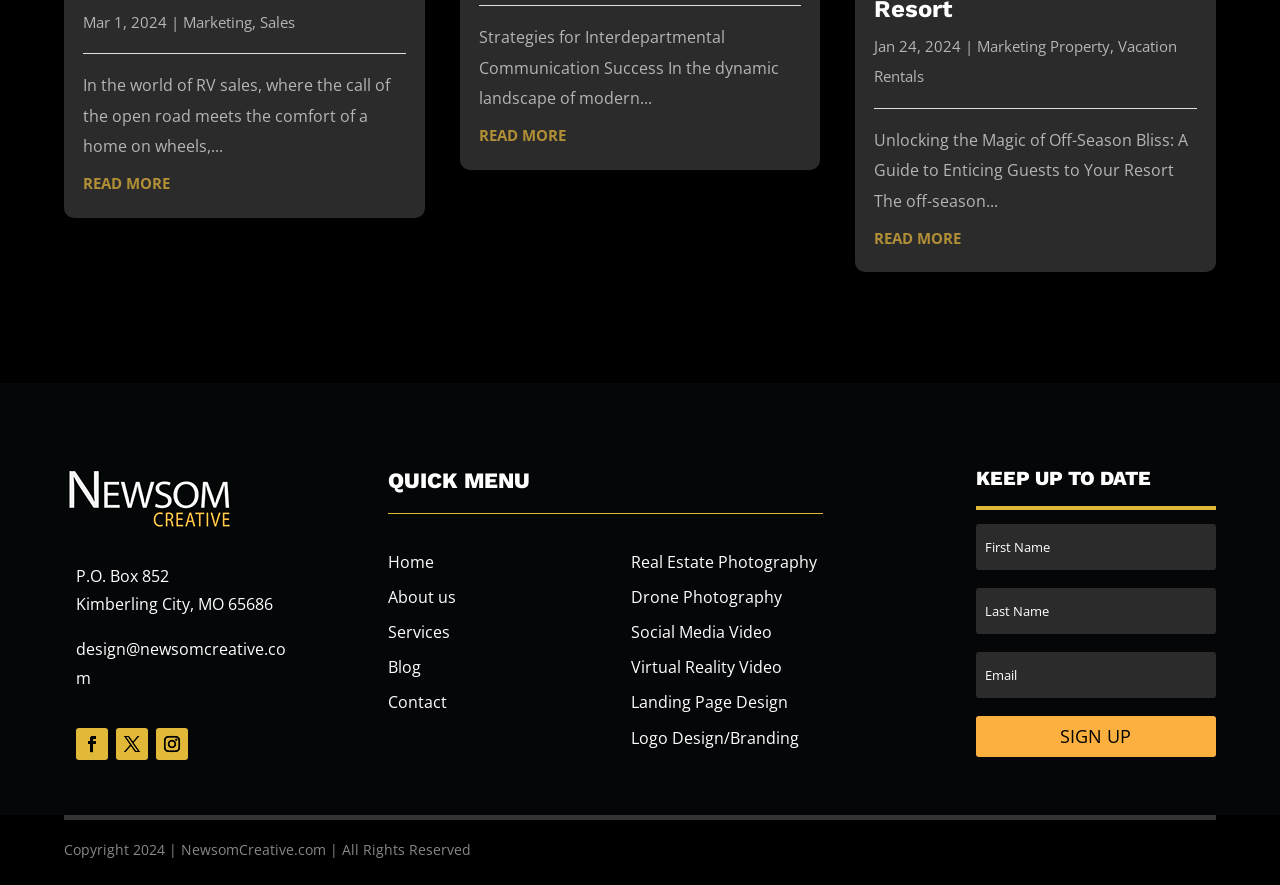Find the bounding box coordinates of the area that needs to be clicked in order to achieve the following instruction: "Click on Marketing". The coordinates should be specified as four float numbers between 0 and 1, i.e., [left, top, right, bottom].

[0.143, 0.013, 0.197, 0.036]